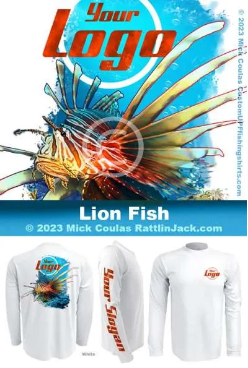Explain what is happening in the image with as much detail as possible.

The image features a vibrantly designed long-sleeve shirt showcasing a striking depiction of a lionfish, characterized by its bold, flowing fins and colorful body. The shirt is prominently displayed with a logo at the top reading “Your Logo,” which suggests customization options for personal branding or merchandise. Below the illustration, the text "Lion Fish" is highlighted, indicating the specific design theme of this apparel. The bottom right corner credits the artwork to Mick Coulas and RattlinJack.com, signifying the artist's ownership and collaboration in creating the piece. The shirt itself, shown in a front and back view in a clean white color, enhances the vivid imagery of the lionfish, making it an eye-catching choice for fishing enthusiasts or lovers of marine life.